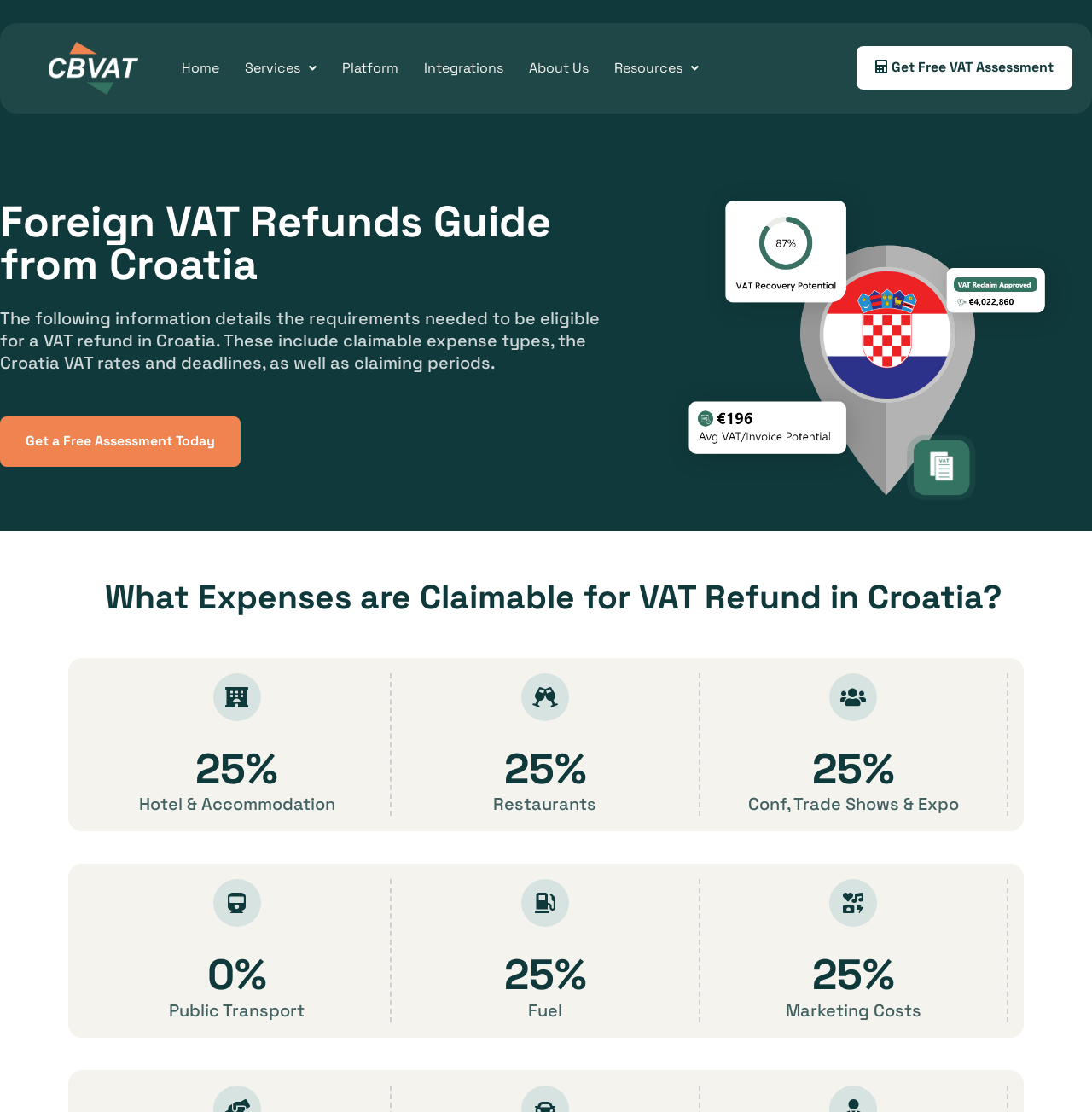Please give the bounding box coordinates of the area that should be clicked to fulfill the following instruction: "Click on the 'Get Free VAT Assessment' link". The coordinates should be in the format of four float numbers from 0 to 1, i.e., [left, top, right, bottom].

[0.784, 0.042, 0.982, 0.081]